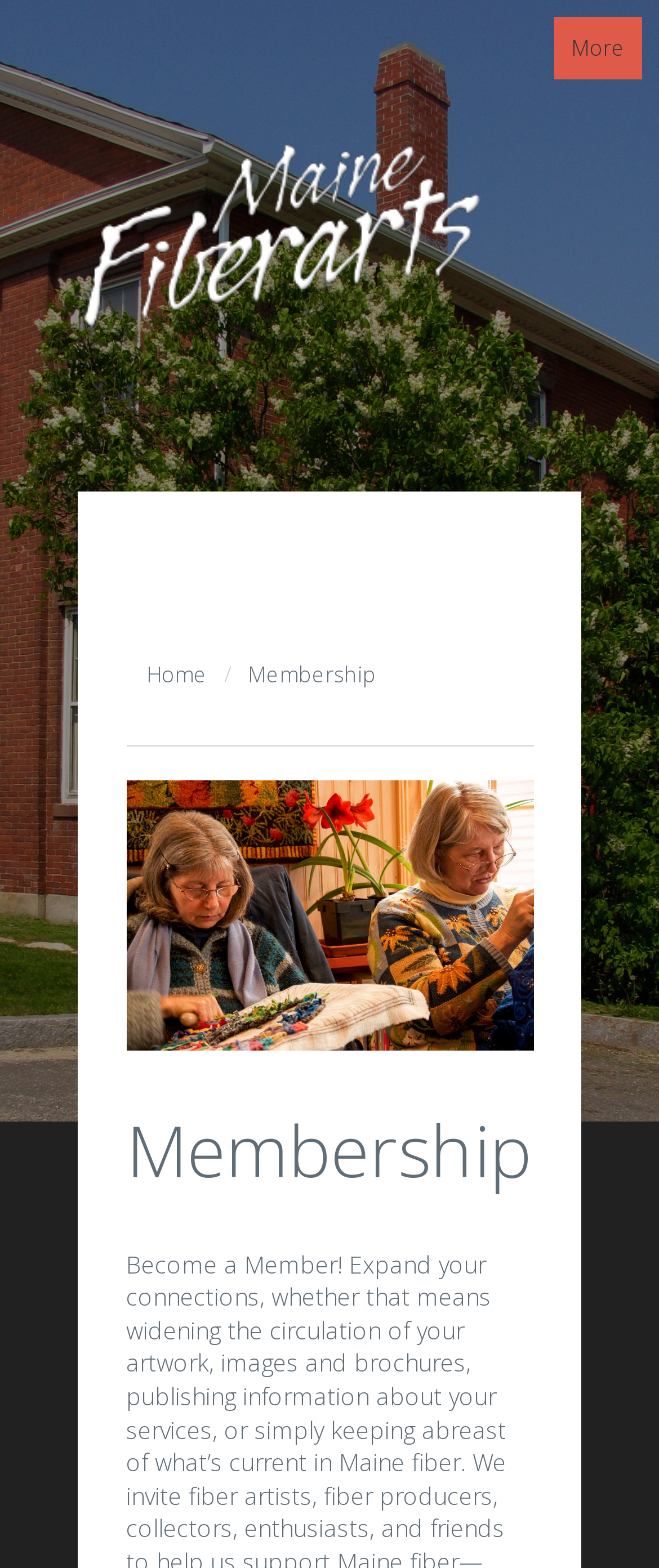Please provide a brief answer to the question using only one word or phrase: 
What is the name of the organization?

Maine Fiberarts